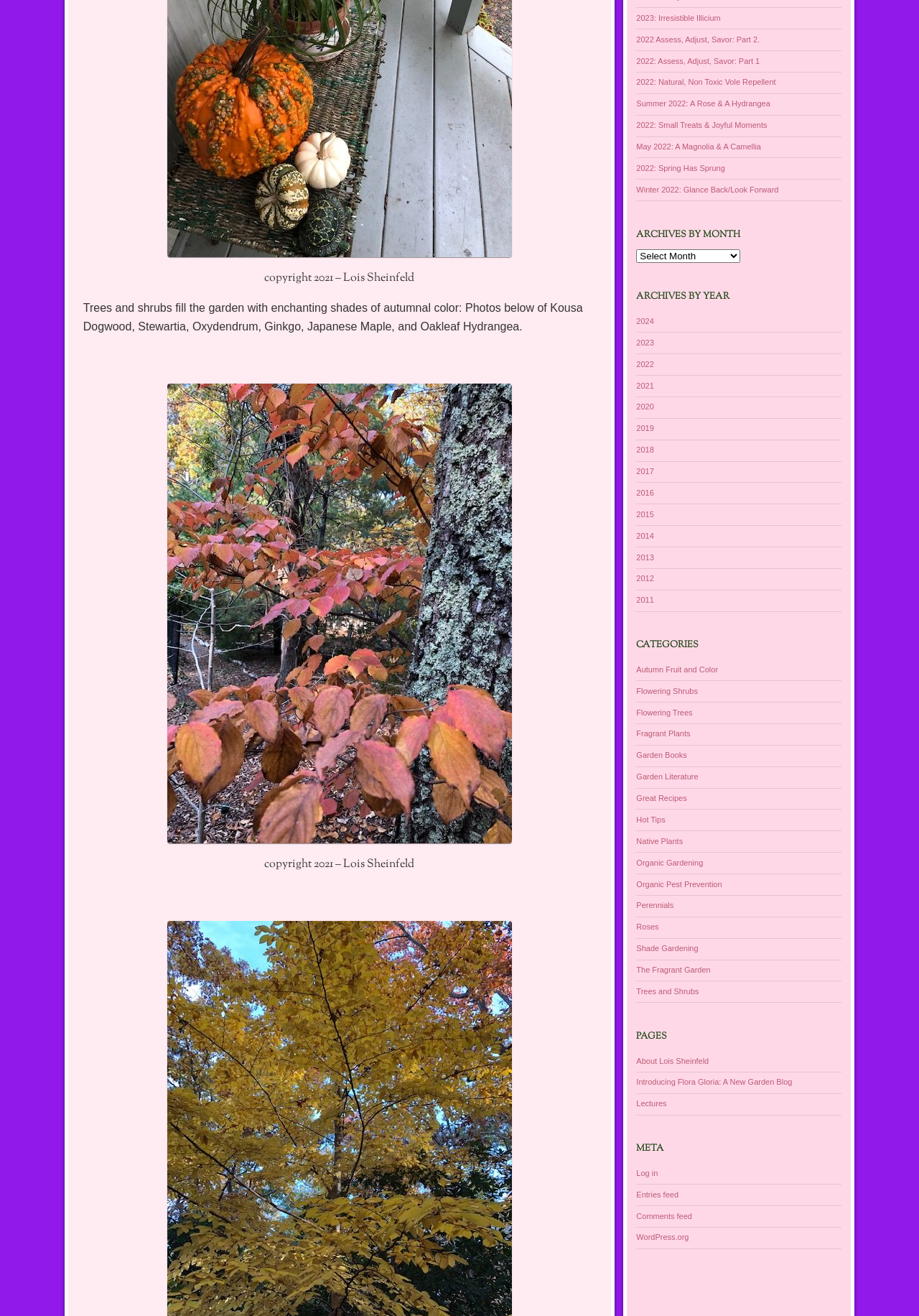Determine the bounding box coordinates of the UI element that matches the following description: "Perennials". The coordinates should be four float numbers between 0 and 1 in the format [left, top, right, bottom].

[0.692, 0.685, 0.733, 0.691]